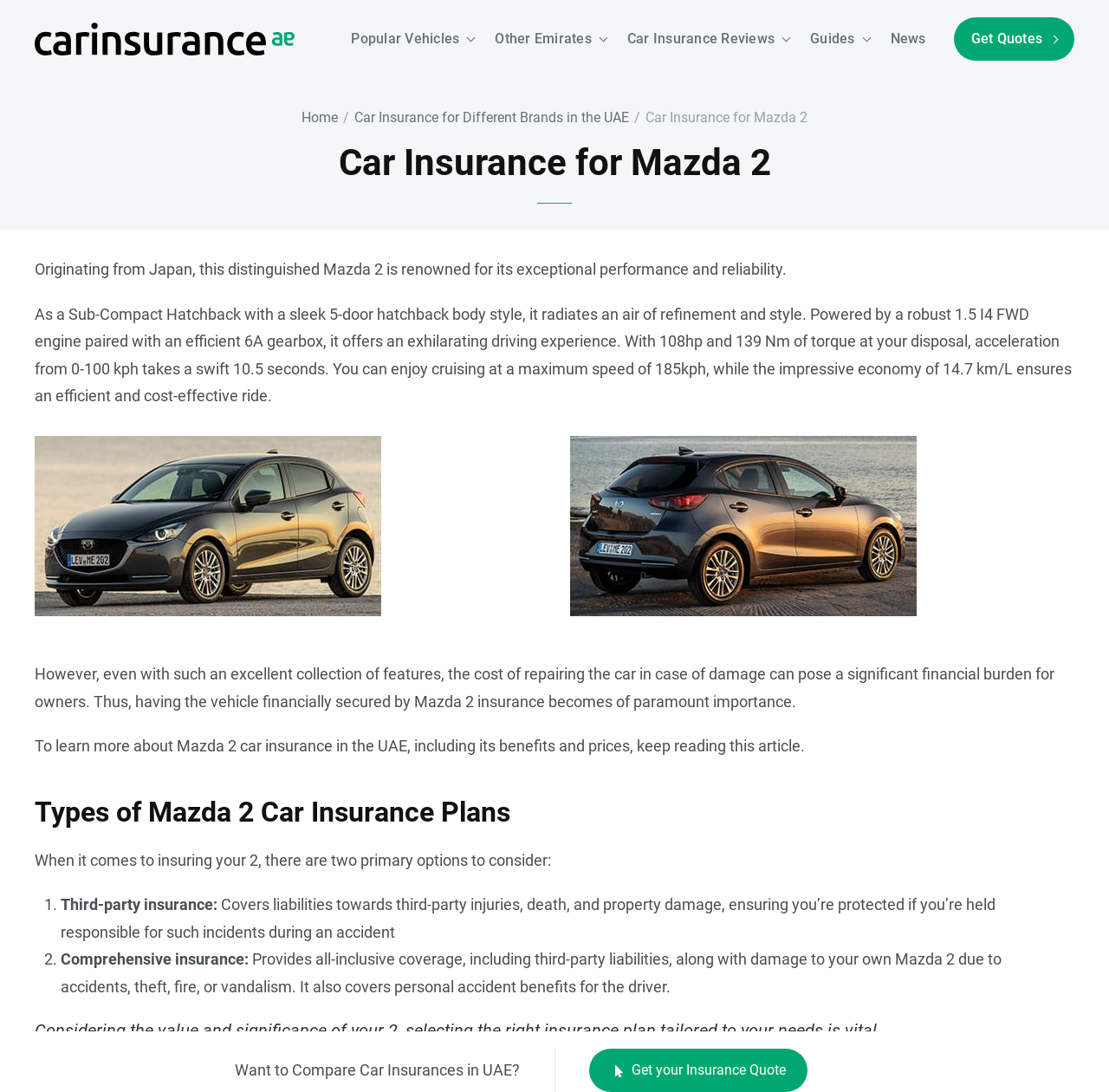Identify the bounding box coordinates of the clickable region to carry out the given instruction: "Click on 'Get your Insurance Quote'".

[0.531, 0.96, 0.728, 1.0]